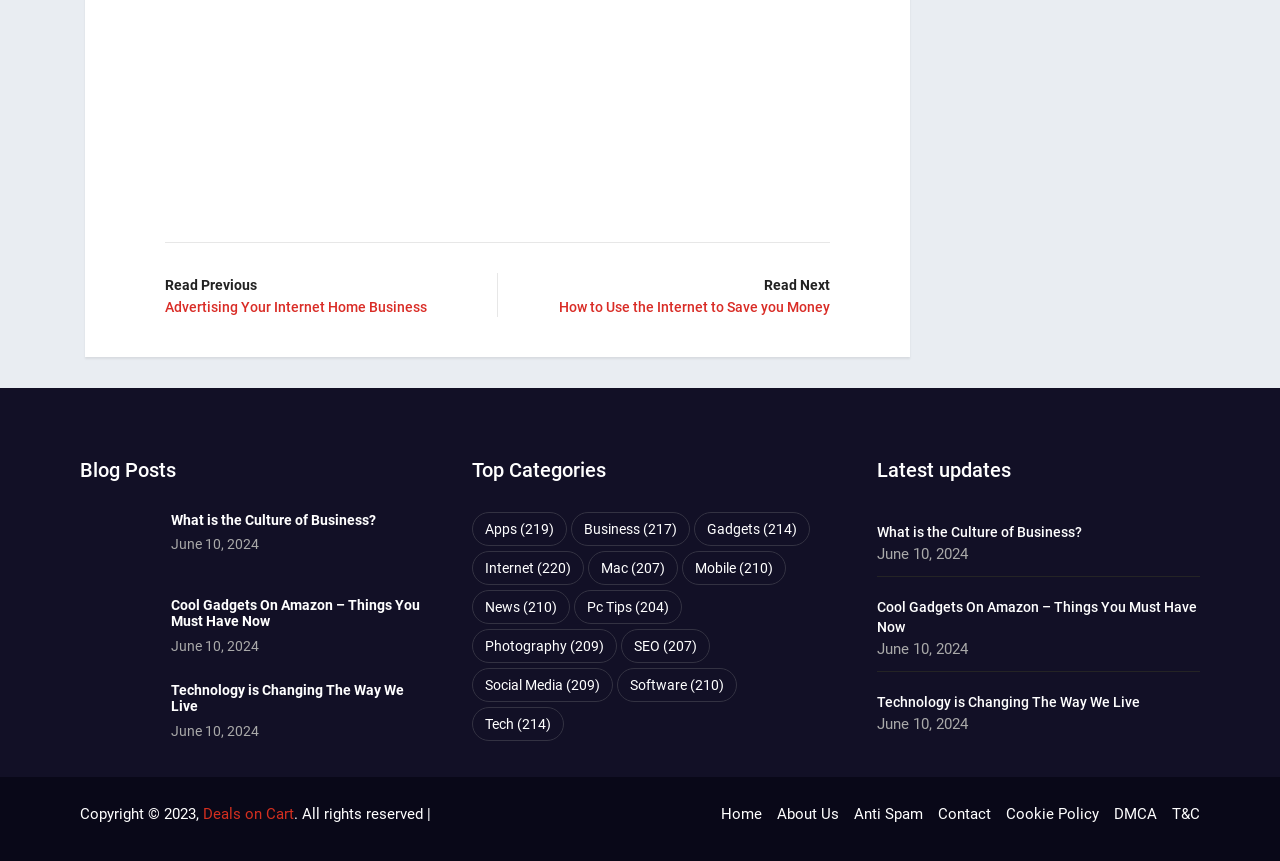Please give a one-word or short phrase response to the following question: 
What is the date of the latest blog posts?

June 10, 2024